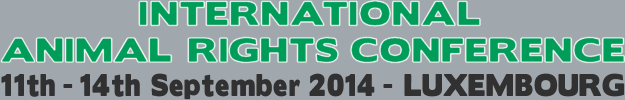List and describe all the prominent features within the image.

The image prominently displays the title of the "International Animal Rights Conference," which took place from September 11th to 14th, 2014, in Luxembourg. The text is designed in striking typography, with "INTERNATIONAL ANIMAL RIGHTS CONFERENCE" featured in bold green letters that convey a sense of urgency and importance, while the dates and location are noted below in a slightly smaller, yet equally bold font. This visual presentation underscores the significance of the event, aimed at advocating for animal rights and gathering activists and supporters from around the globe. The design elements emphasize the conference's focus on crucial discussions regarding animal ethics, legal rights, and strategies for activism.